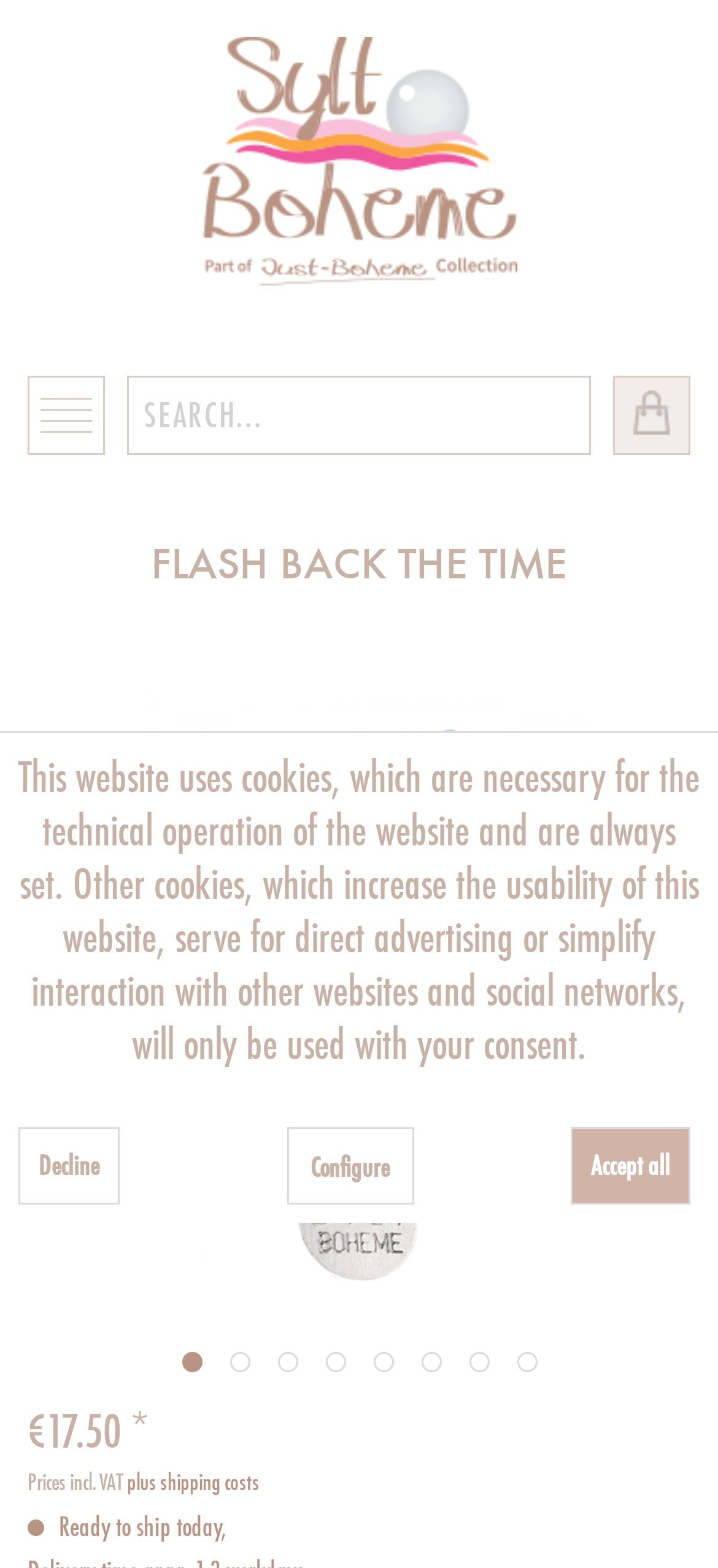Please find the bounding box coordinates (top-left x, top-left y, bottom-right x, bottom-right y) in the screenshot for the UI element described as follows: plus shipping costs

[0.177, 0.936, 0.362, 0.955]